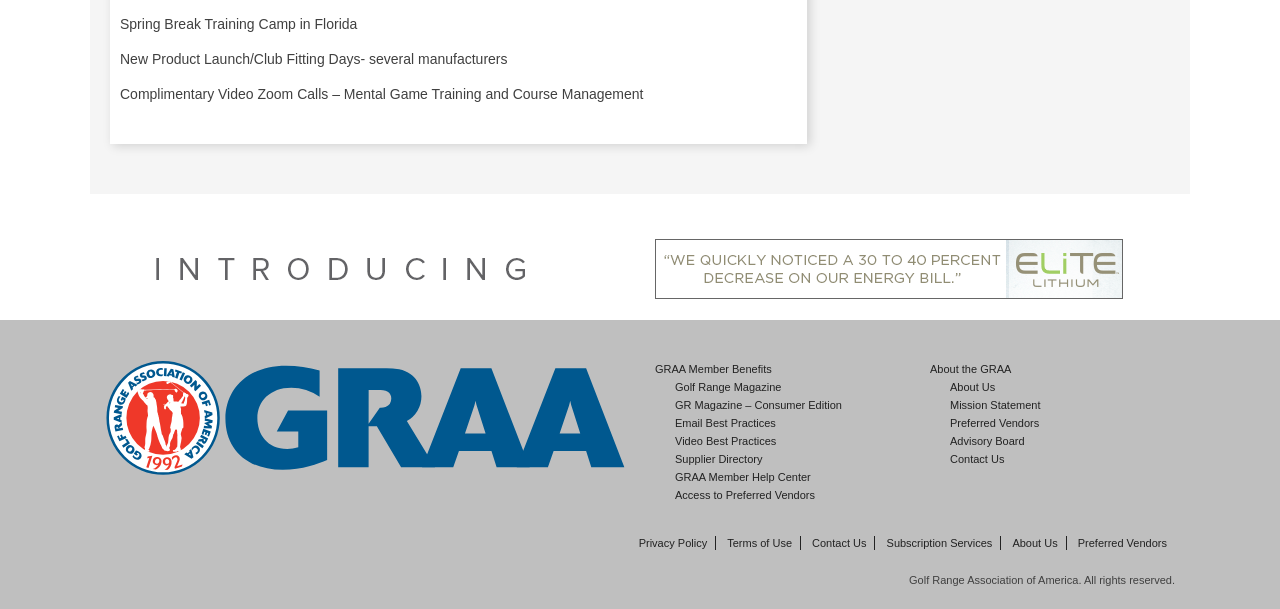Please find the bounding box coordinates of the element that you should click to achieve the following instruction: "Contact Us through the link". The coordinates should be presented as four float numbers between 0 and 1: [left, top, right, bottom].

[0.742, 0.744, 0.785, 0.764]